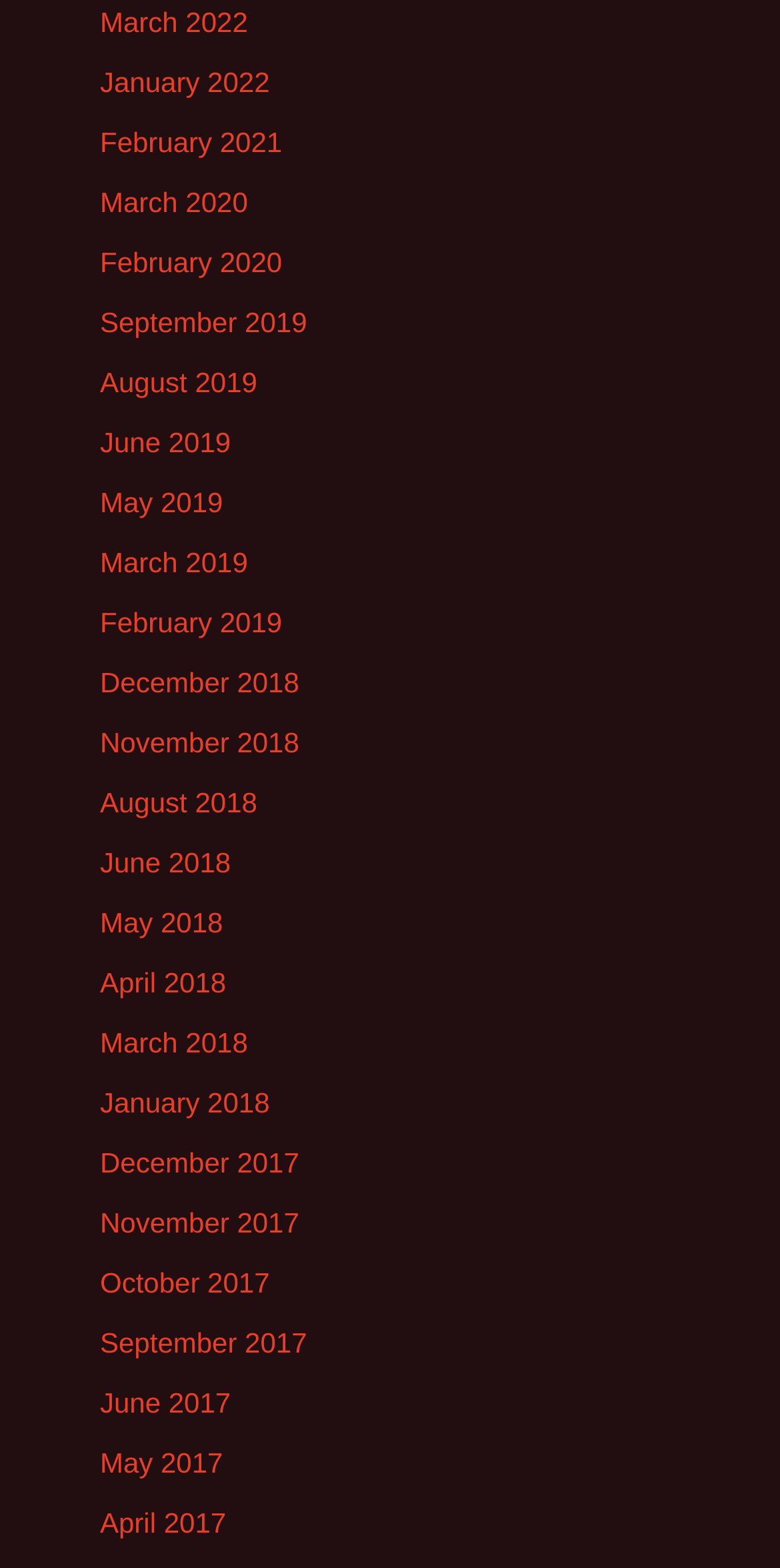Indicate the bounding box coordinates of the element that must be clicked to execute the instruction: "browse February 2021". The coordinates should be given as four float numbers between 0 and 1, i.e., [left, top, right, bottom].

[0.128, 0.08, 0.362, 0.1]